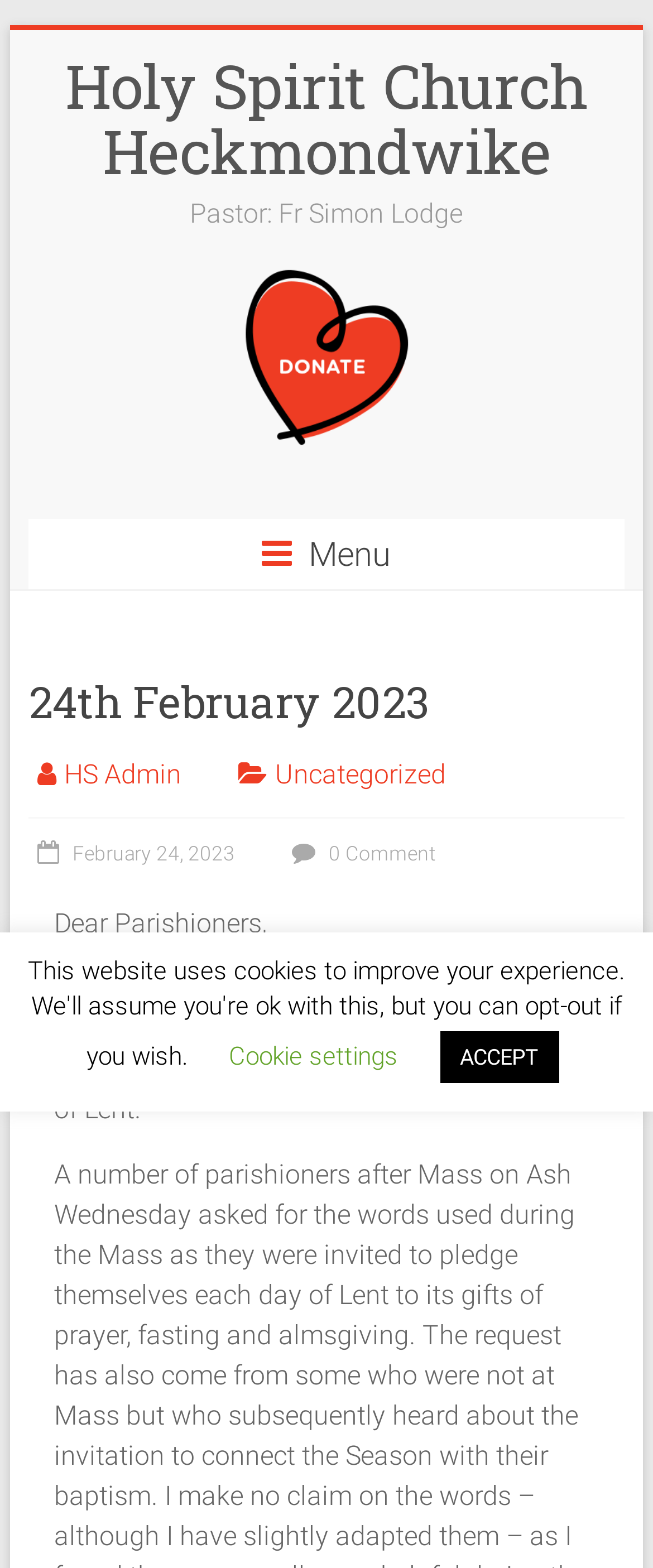What is the date of the Holy Mass?
Answer the question based on the image using a single word or a brief phrase.

24th February 2023